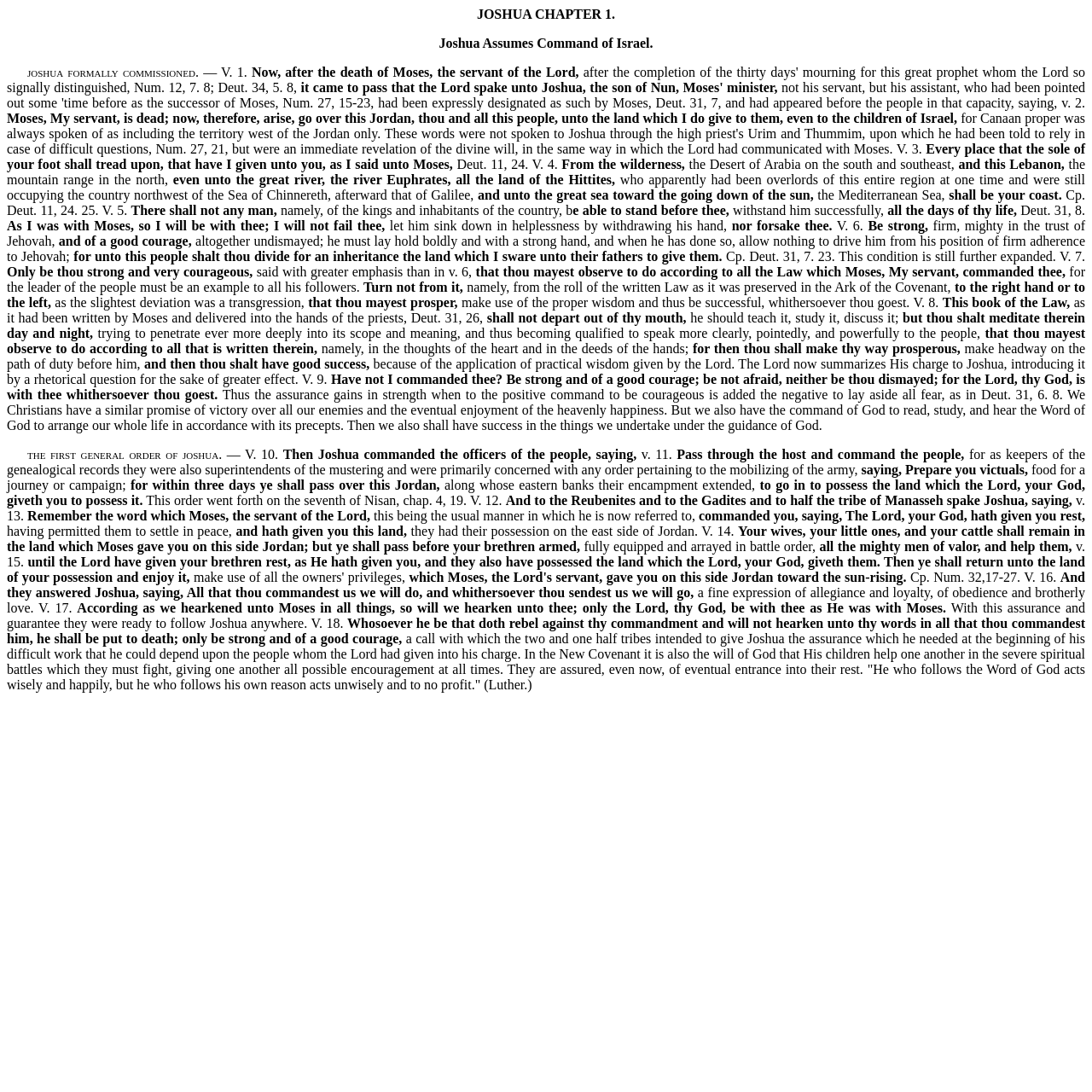Who is giving Joshua a command?
Look at the screenshot and give a one-word or phrase answer.

The Lord